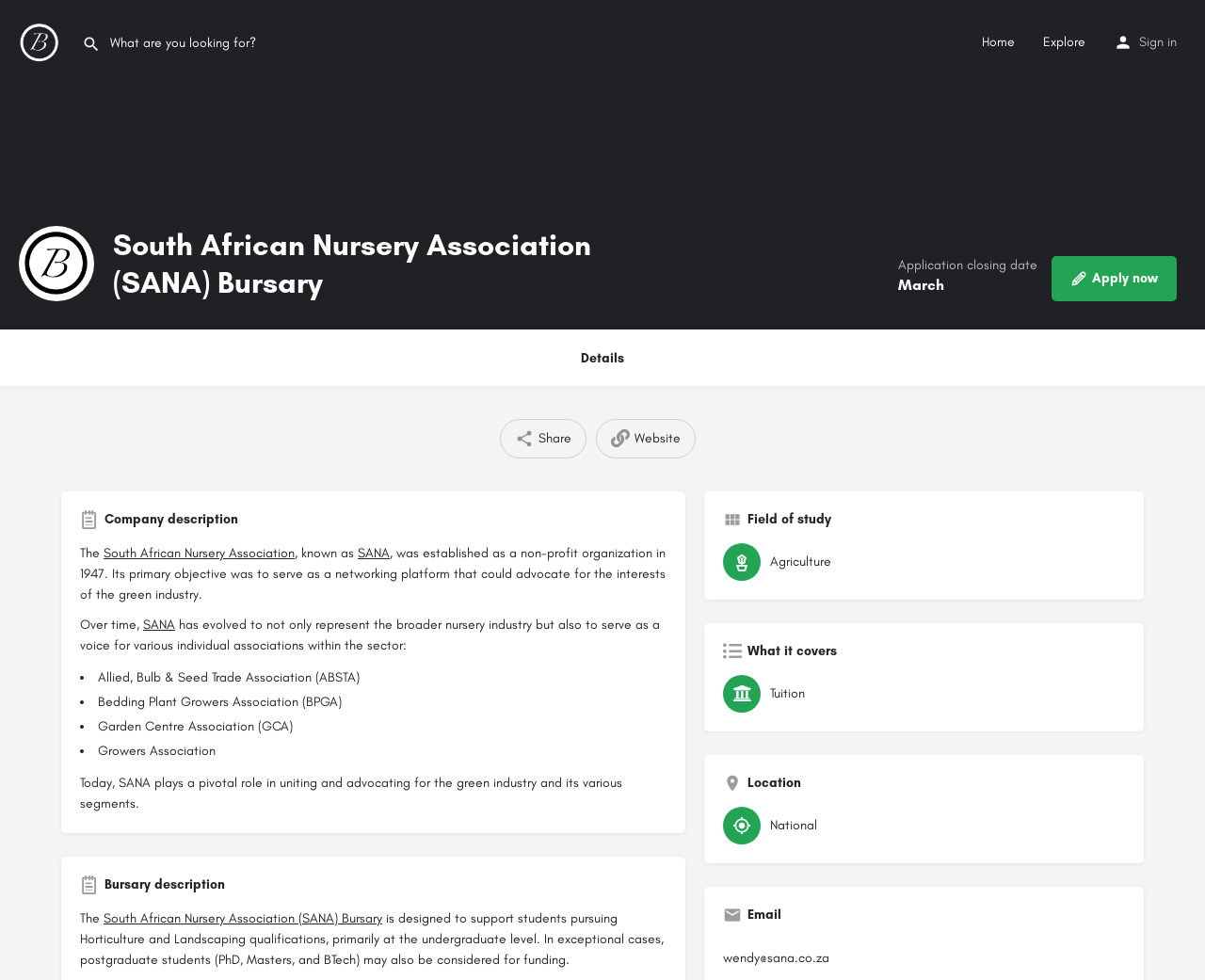Extract the primary heading text from the webpage.

South African Nursery Association (SANA) Bursary